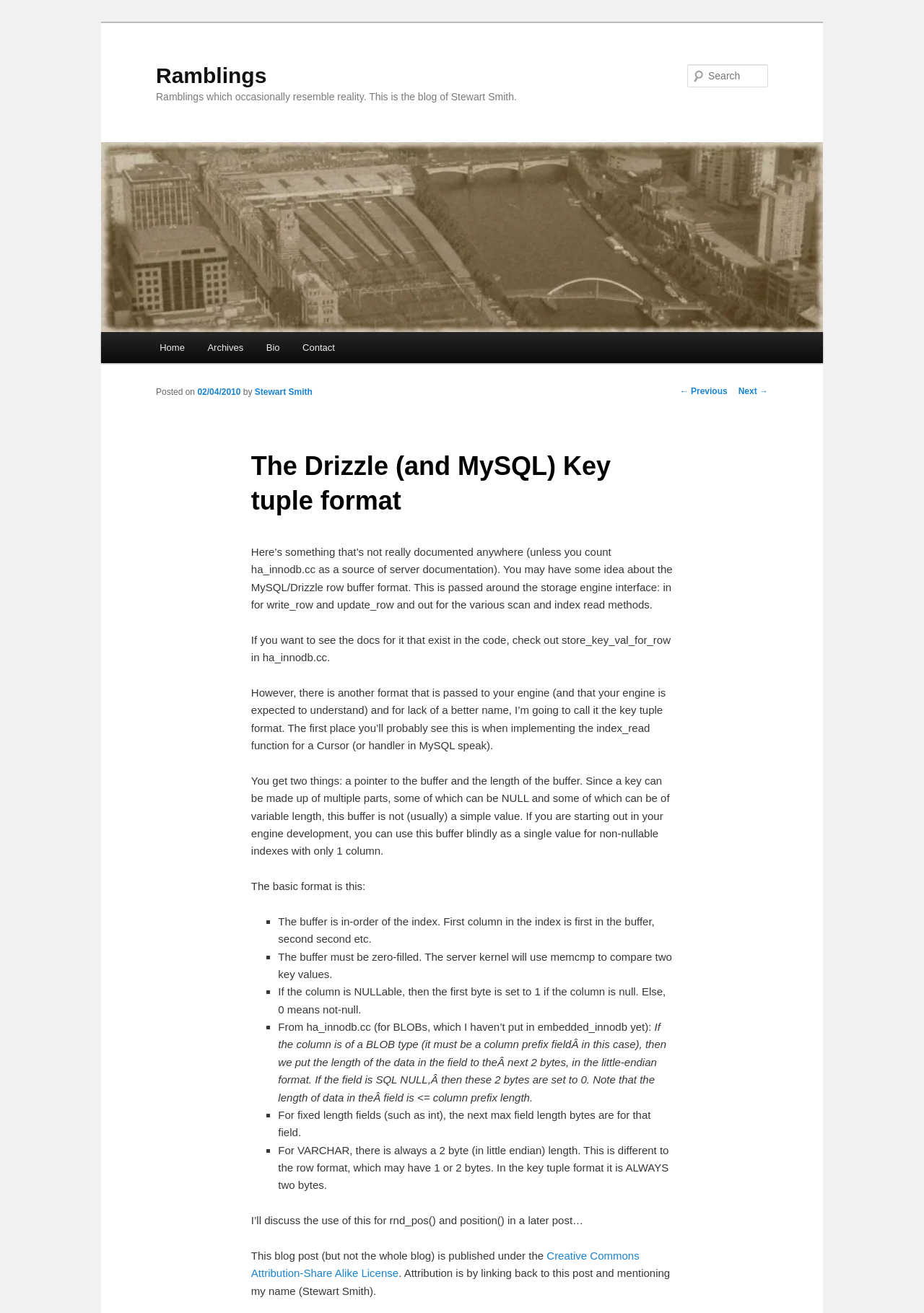What is the author's name?
Relying on the image, give a concise answer in one word or a brief phrase.

Stewart Smith